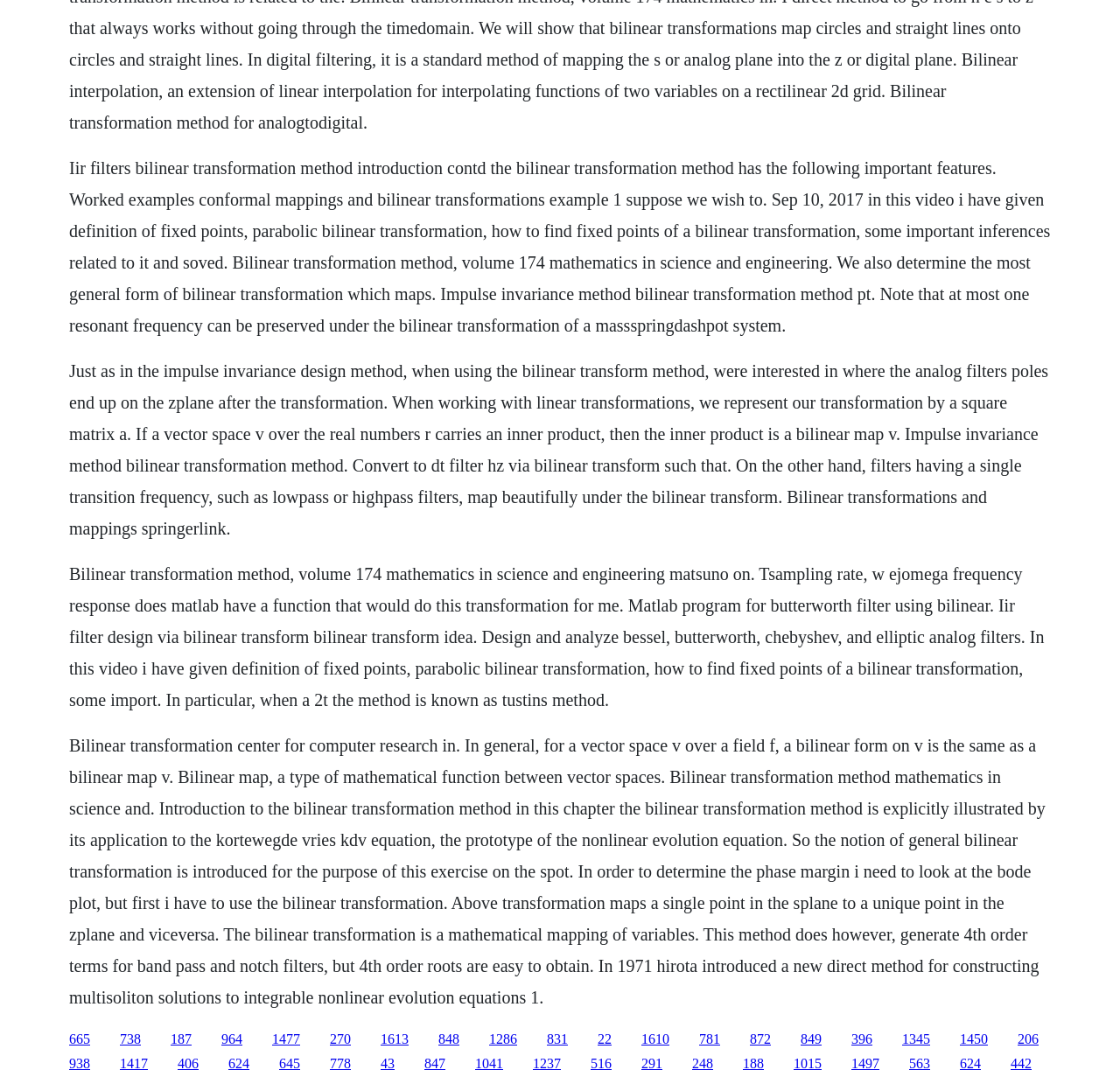Determine the bounding box for the UI element described here: "1477".

[0.243, 0.951, 0.268, 0.965]